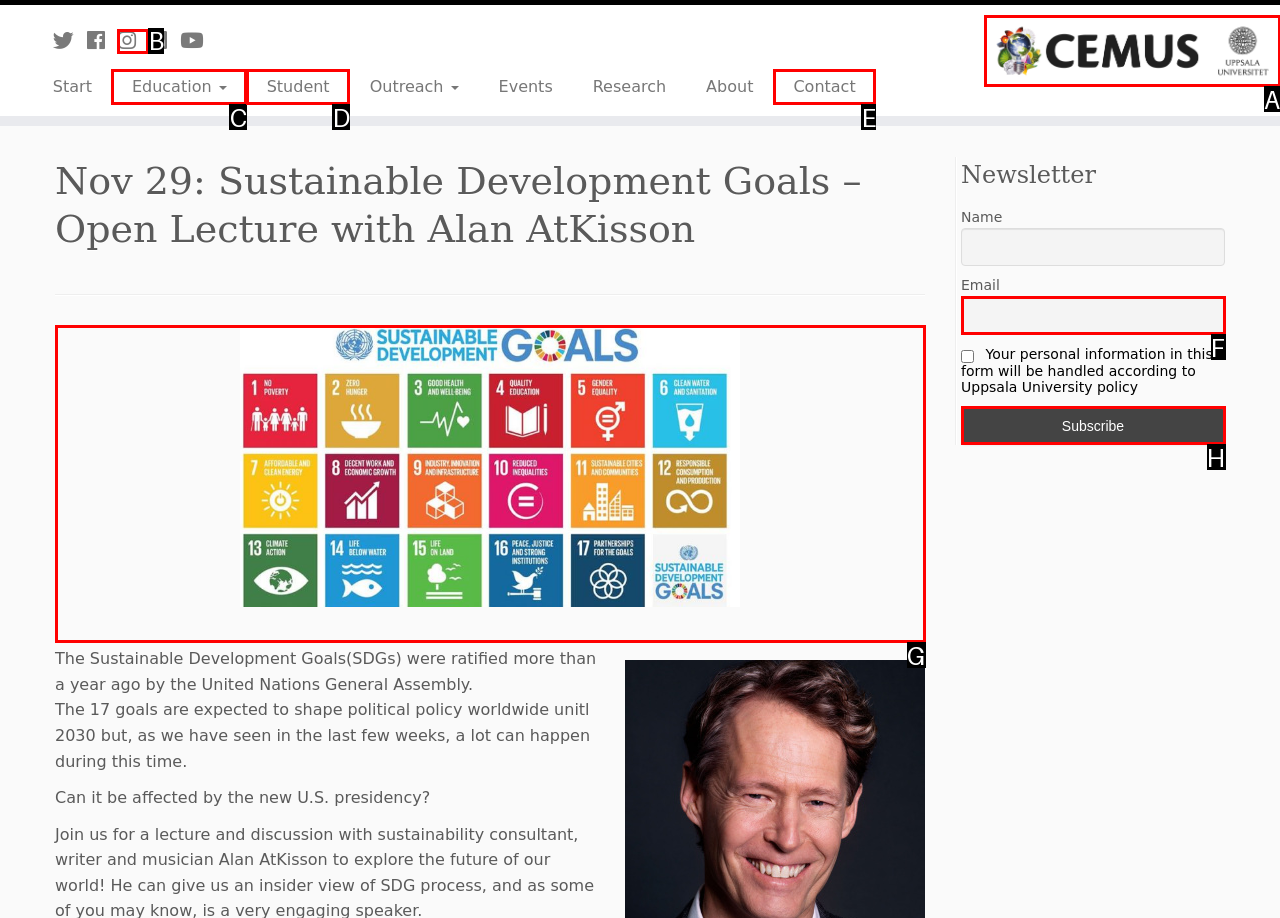Match the HTML element to the description: Student. Answer with the letter of the correct option from the provided choices.

D